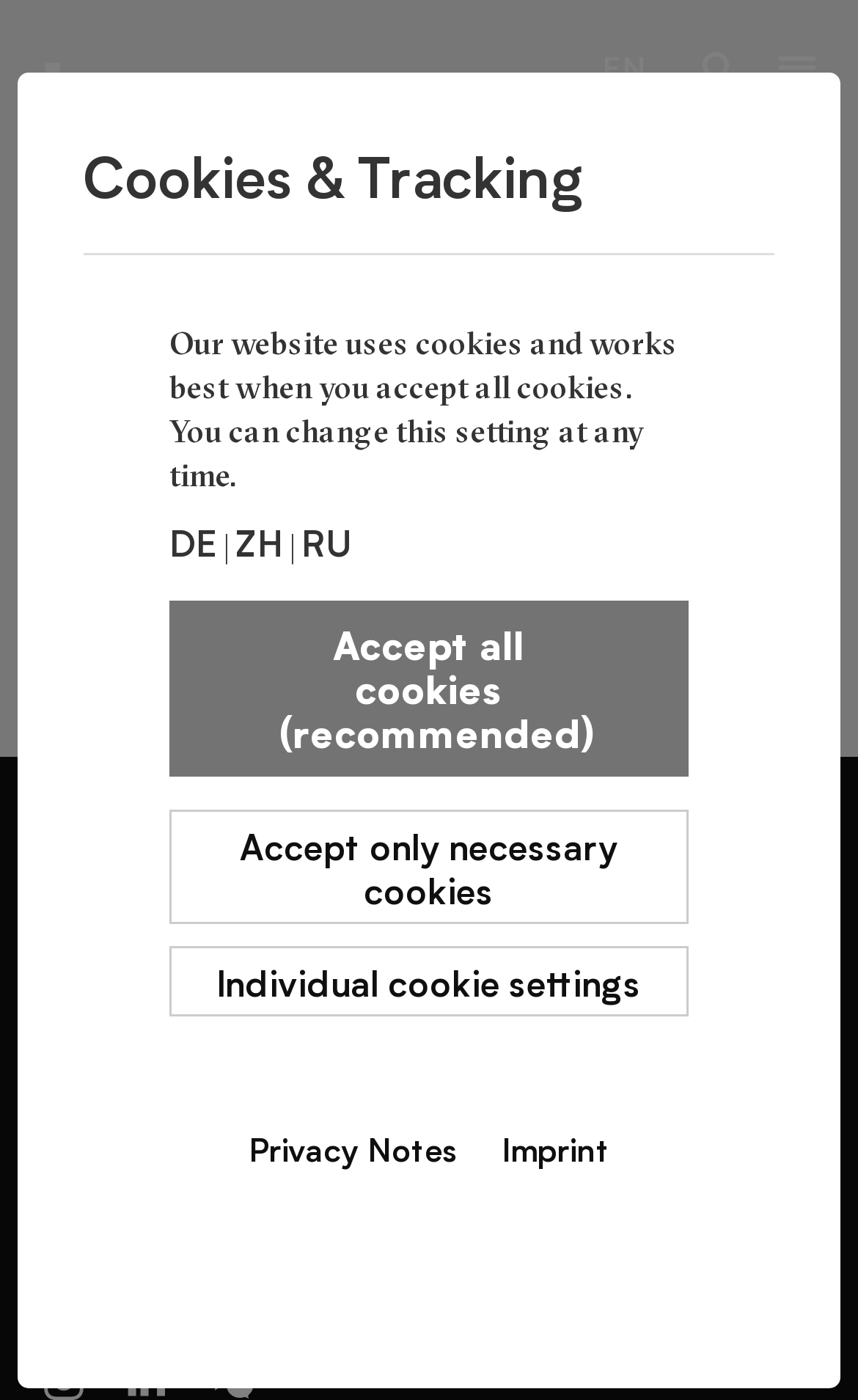Pinpoint the bounding box coordinates of the clickable element to carry out the following instruction: "Search using the search function."

[0.541, 0.306, 0.864, 0.398]